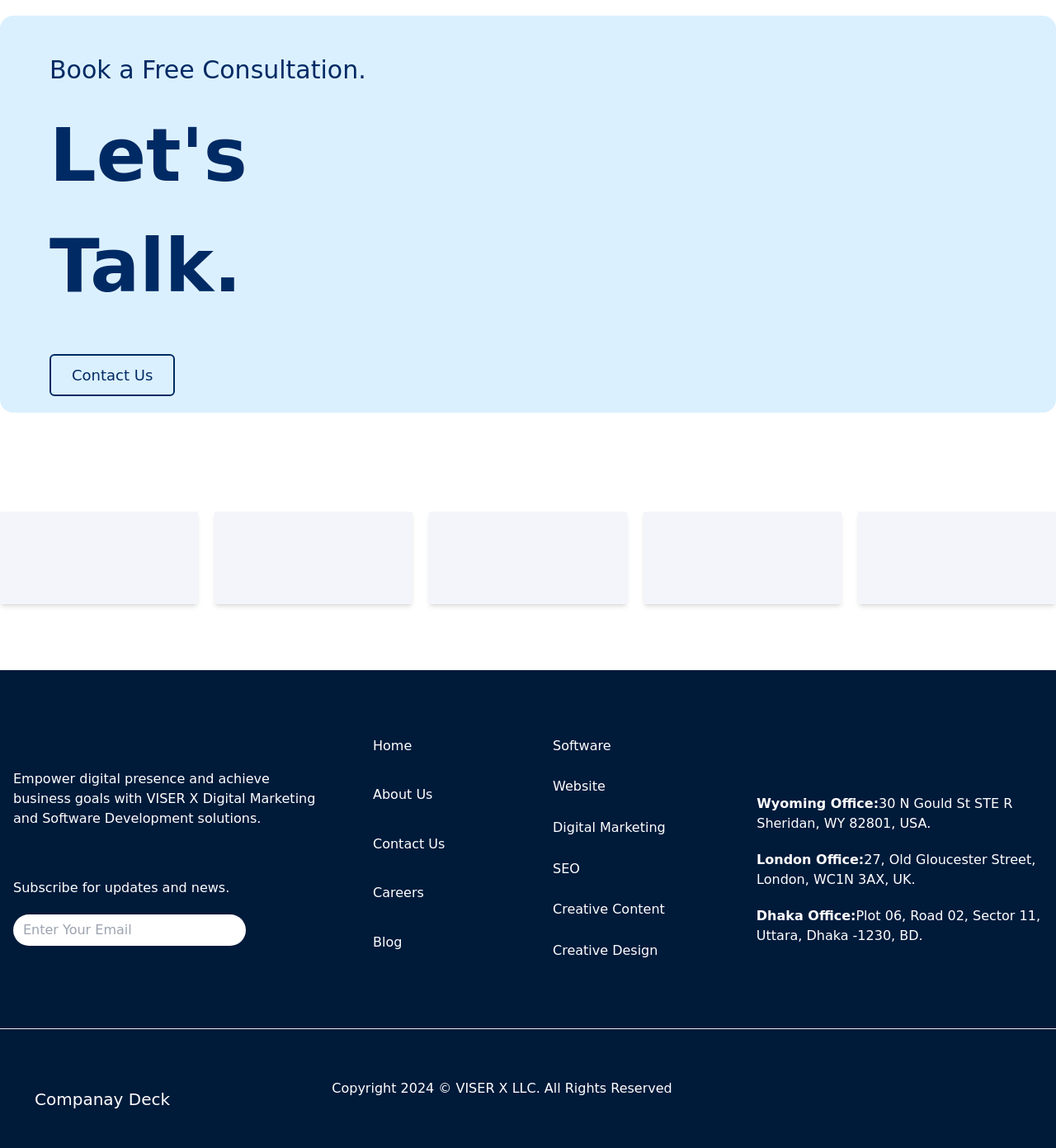Can you specify the bounding box coordinates for the region that should be clicked to fulfill this instruction: "Read more about the company".

[0.353, 0.641, 0.477, 0.667]